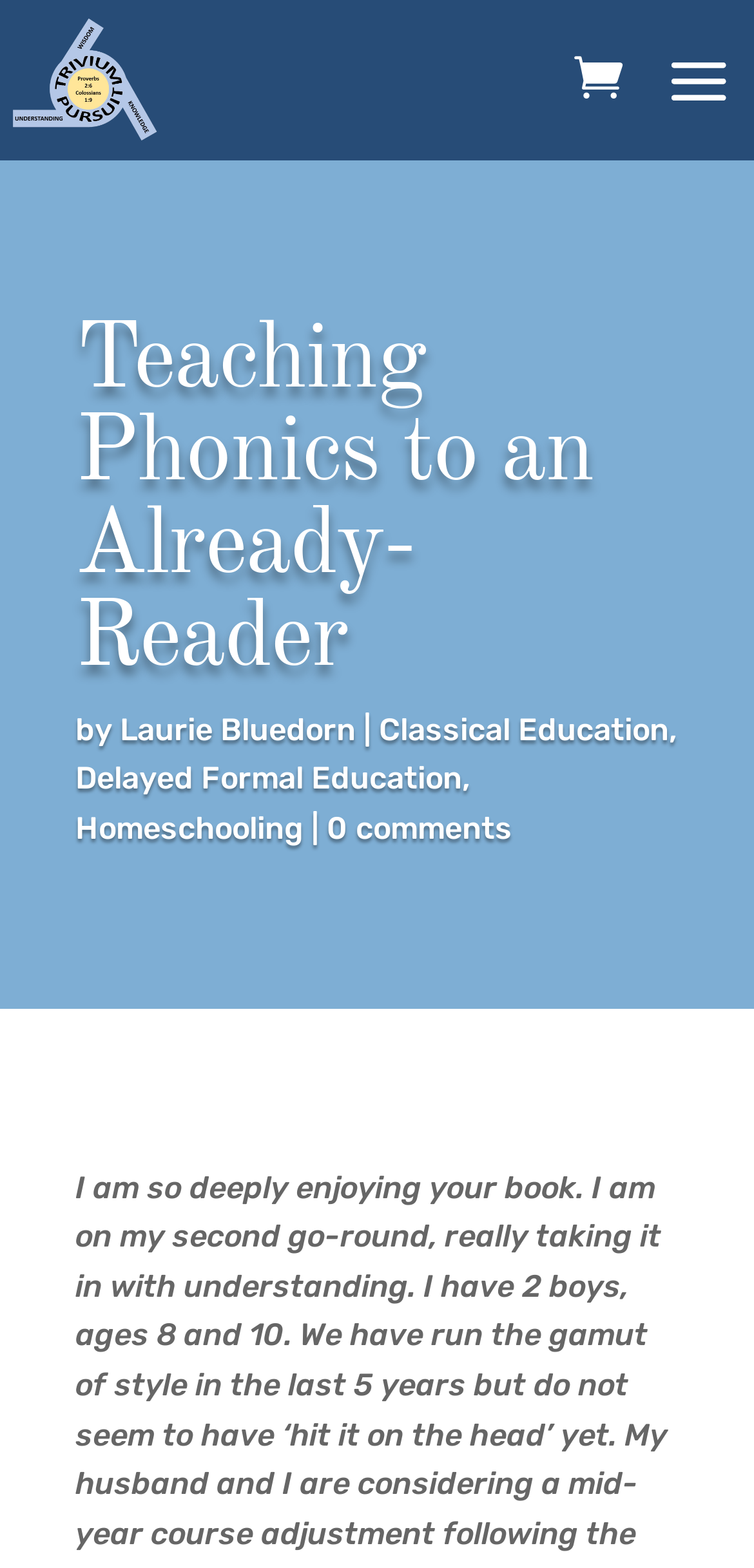Using the element description provided, determine the bounding box coordinates in the format (top-left x, top-left y, bottom-right x, bottom-right y). Ensure that all values are floating point numbers between 0 and 1. Element description: Classical Education

[0.503, 0.453, 0.887, 0.477]